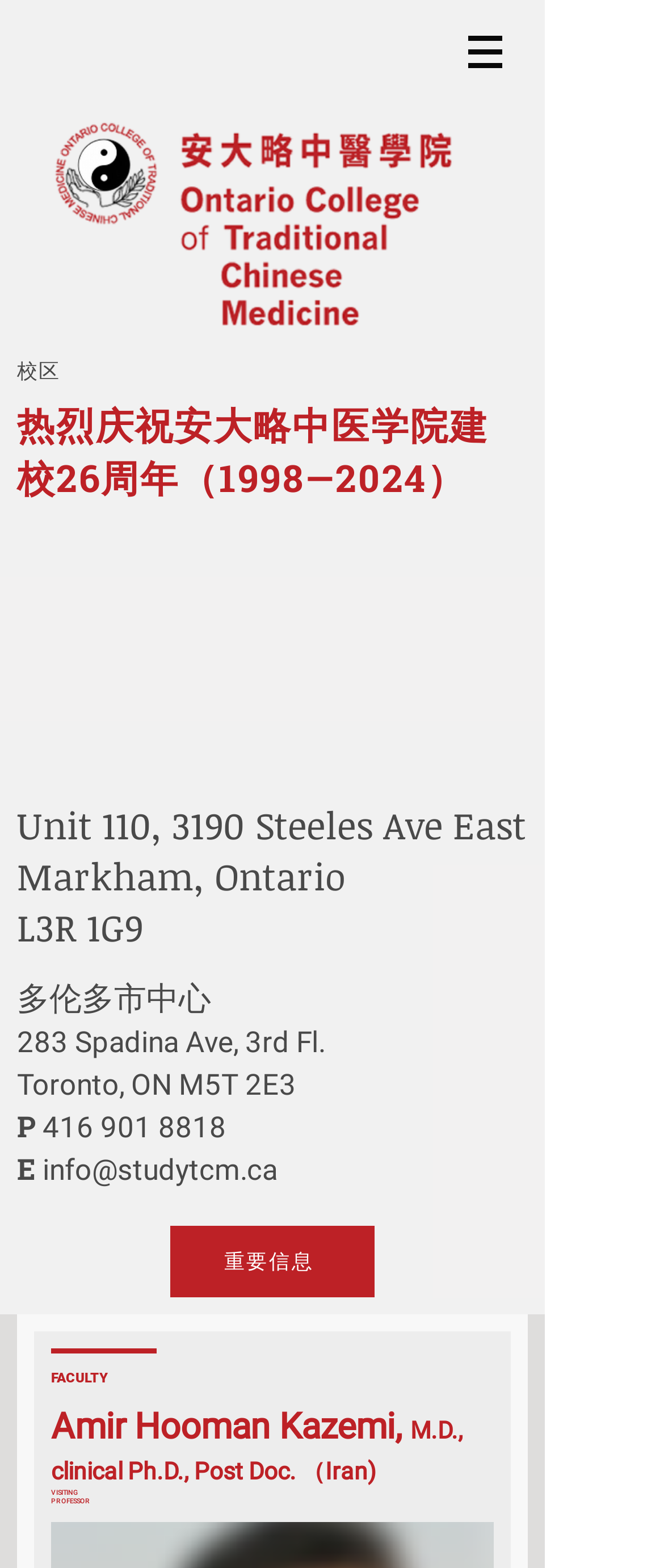Answer succinctly with a single word or phrase:
What is the name of the faculty?

Amir Hooman Kazemi